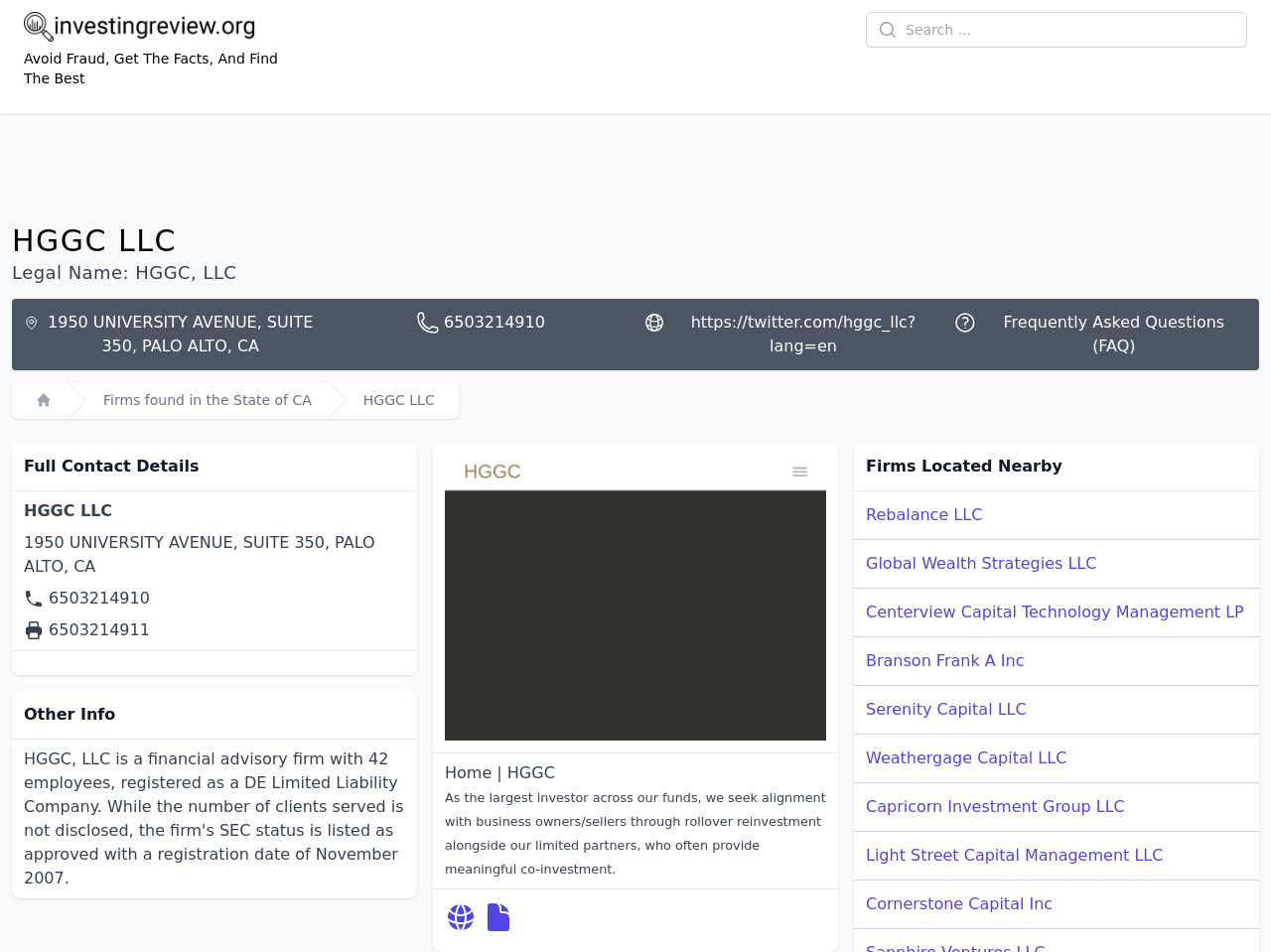Write a detailed summary of the webpage.

This webpage is about HGGC, LLC, a financial advisory firm. At the top left corner, there is a logo of investingreview.org. Next to it, there is a search input field. Below the logo, the company name "HGGC LLC" is displayed prominently. 

On the left side, there is a section providing the company's legal name, address, and phone number. The address is "1950 UNIVERSITY AVENUE, SUITE 350, PALO ALTO, CA", and the phone number is "6503214910". There are also links to the company's Twitter page and a FAQ section.

Below this section, there is a navigation breadcrumb showing the path "Home > Firms found in the State of CA > HGGC LLC". 

The main content of the page is divided into three sections: "Full Contact Details", "Other Info", and "Firms Located Nearby". The "Full Contact Details" section displays the company's address and phone number again, along with some icons. The "Other Info" section has a heading "Home | HGGC" with an image, and a paragraph of text describing the company's investment strategy. 

The "Firms Located Nearby" section lists several firms located near HGGC LLC, including Rebalance LLC, Global Wealth Strategies LLC, and others. Each firm is represented by a link.